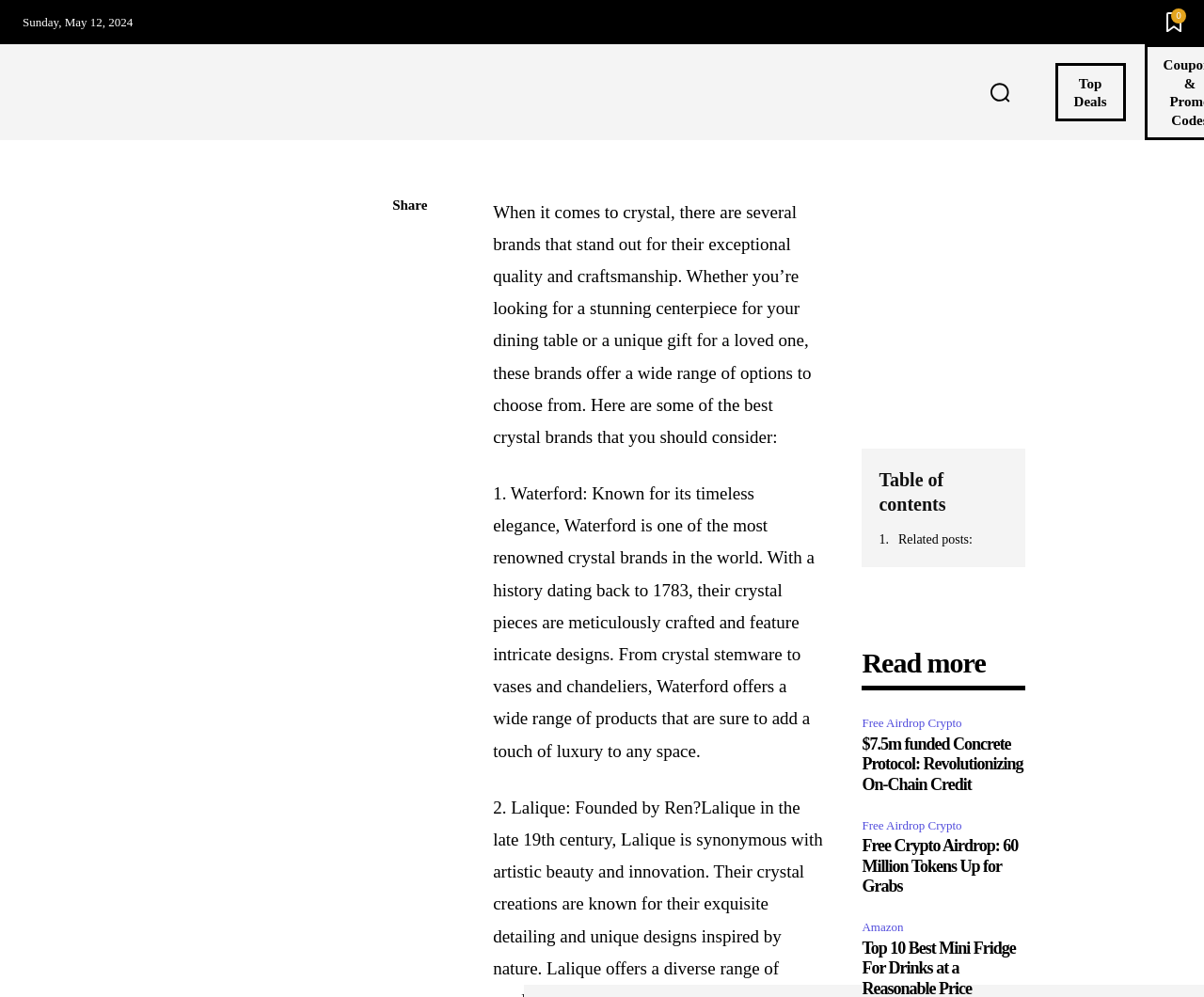Please identify the bounding box coordinates of the region to click in order to complete the given instruction: "Go to TECH page". The coordinates should be four float numbers between 0 and 1, i.e., [left, top, right, bottom].

[0.019, 0.055, 0.072, 0.13]